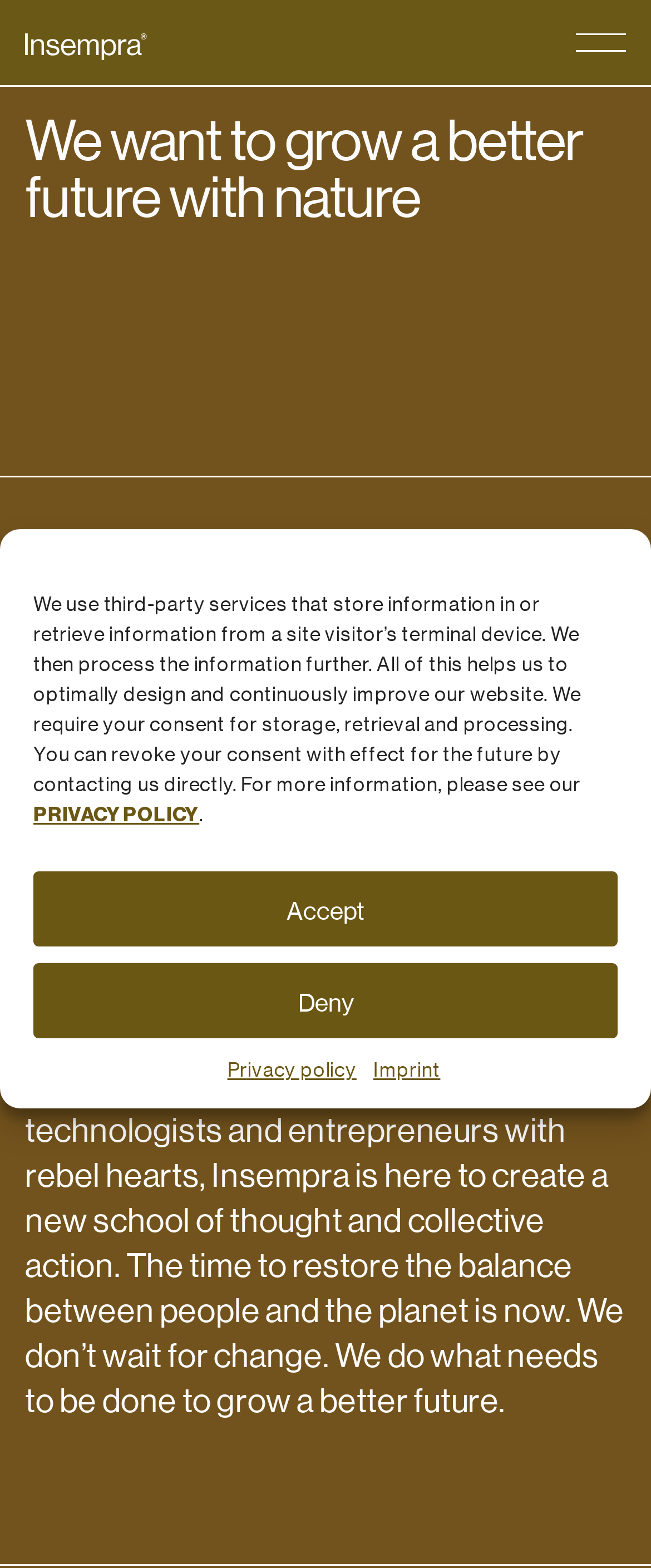What is the relationship between people and the planet according to Insempra?
Provide an in-depth and detailed answer to the question.

The webpage states that the time to restore the balance between people and the planet is now, implying that Insempra believes that the current relationship between humans and the environment is out of balance and needs to be restored.